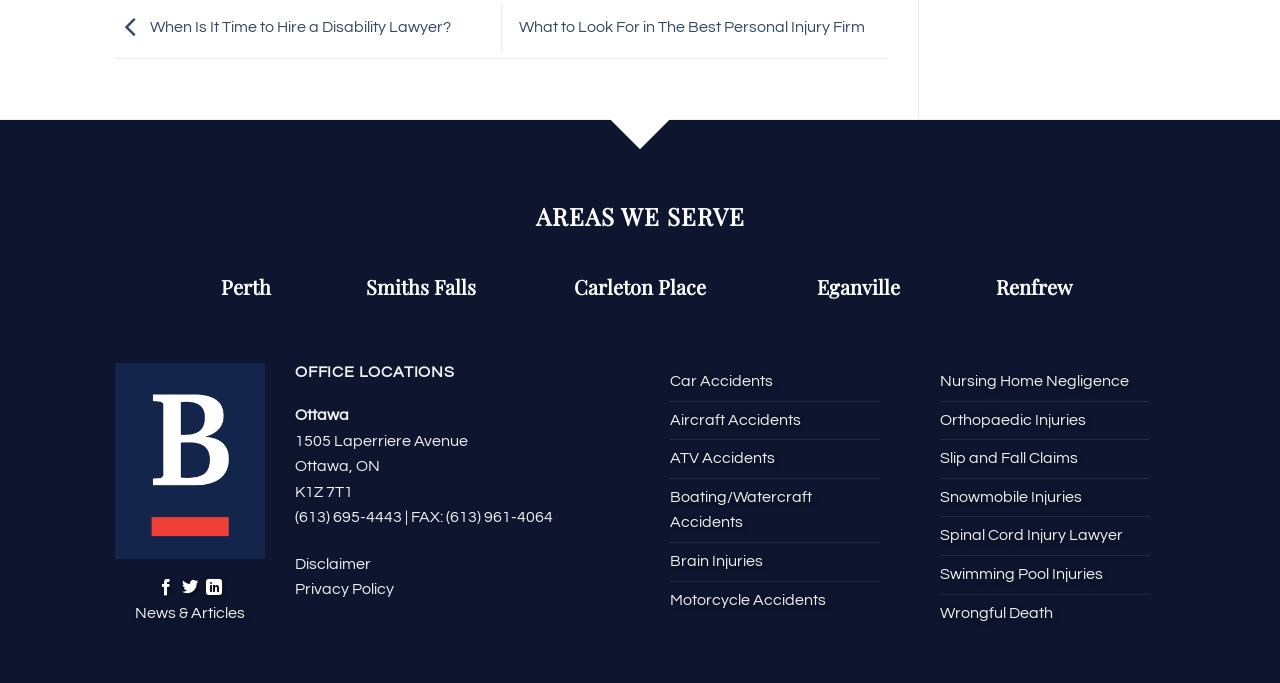Provide the bounding box coordinates of the HTML element this sentence describes: "Eganville". The bounding box coordinates consist of four float numbers between 0 and 1, i.e., [left, top, right, bottom].

[0.638, 0.4, 0.703, 0.439]